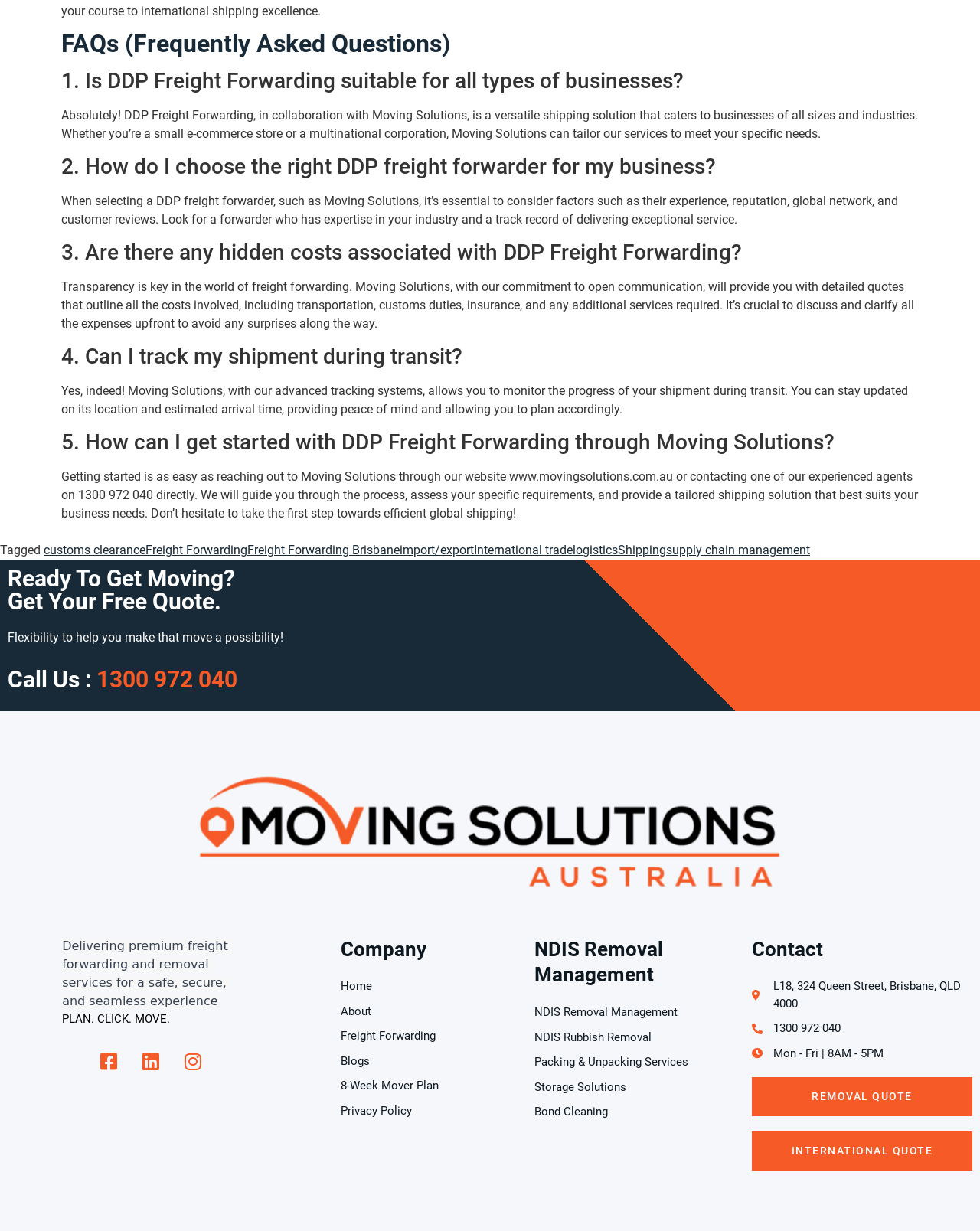Please answer the following question using a single word or phrase: What services does Moving Solutions offer besides freight forwarding?

Removal management and storage solutions